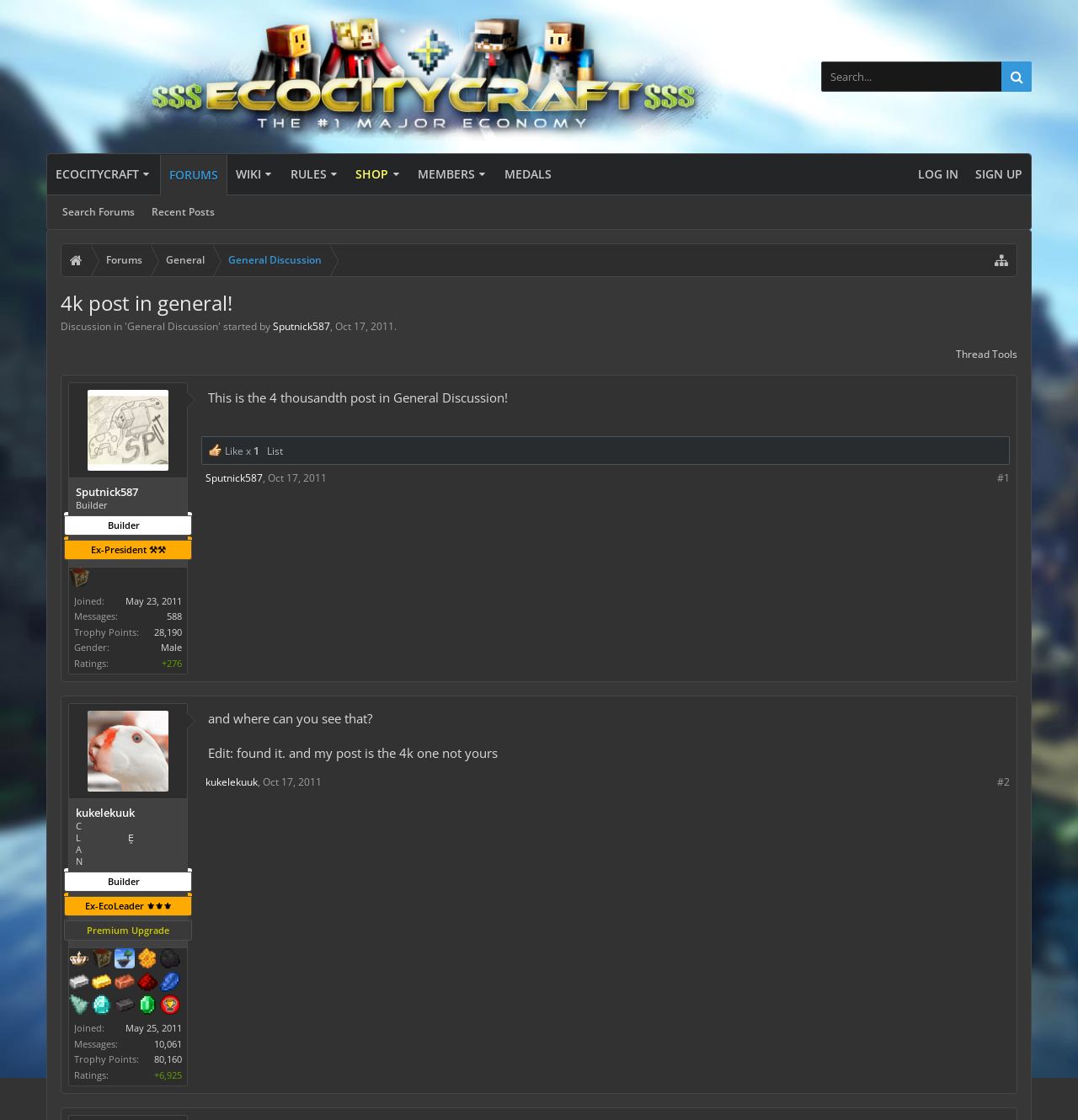Given the element description parent_node: Forums title="Open quick navigation", identify the bounding box coordinates for the UI element on the webpage screenshot. The format should be (top-left x, top-left y, bottom-right x, bottom-right y), with values between 0 and 1.

[0.915, 0.218, 0.943, 0.247]